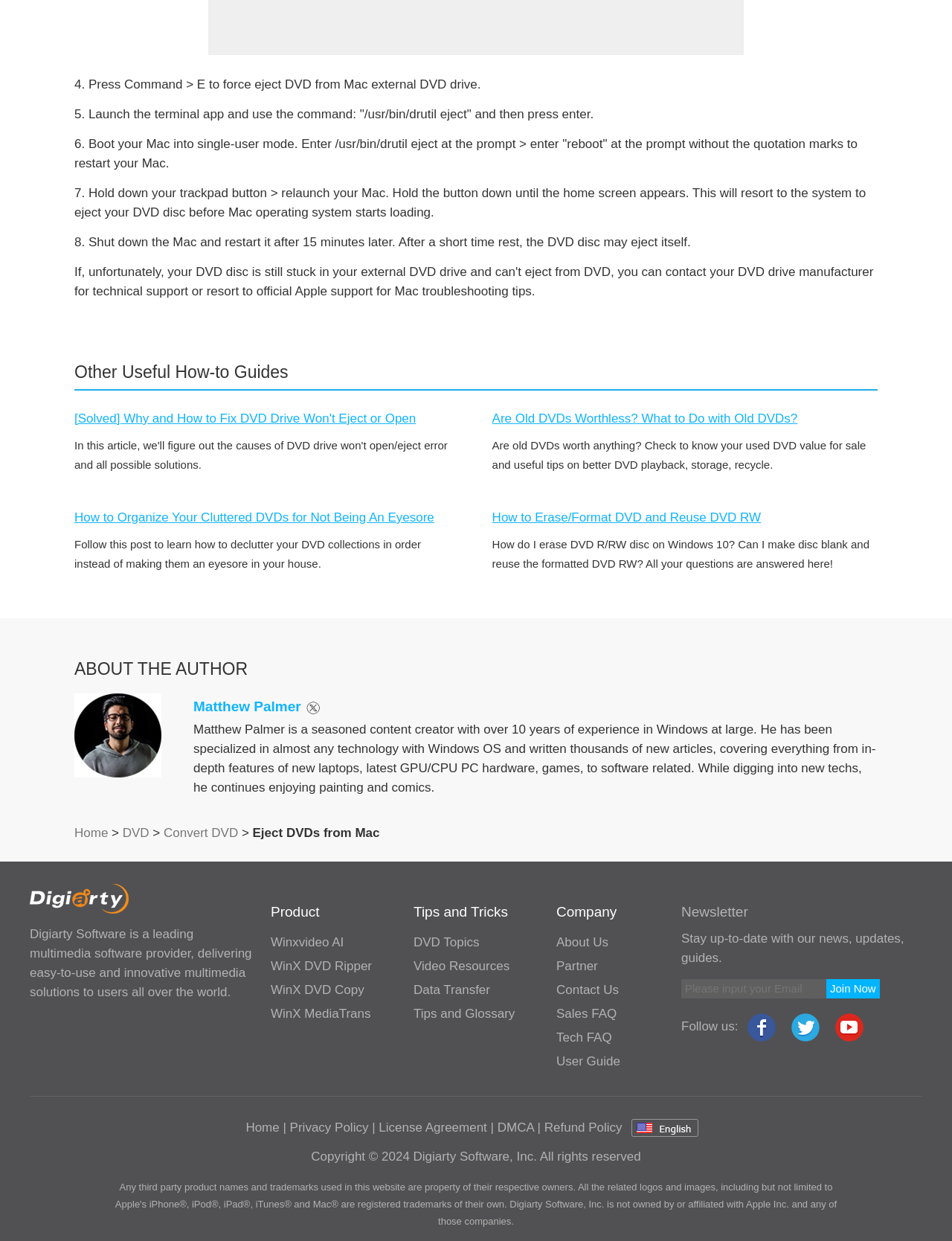Locate the bounding box coordinates of the area to click to fulfill this instruction: "Click the link to learn about DVD topics". The bounding box should be presented as four float numbers between 0 and 1, in the order [left, top, right, bottom].

[0.434, 0.754, 0.504, 0.765]